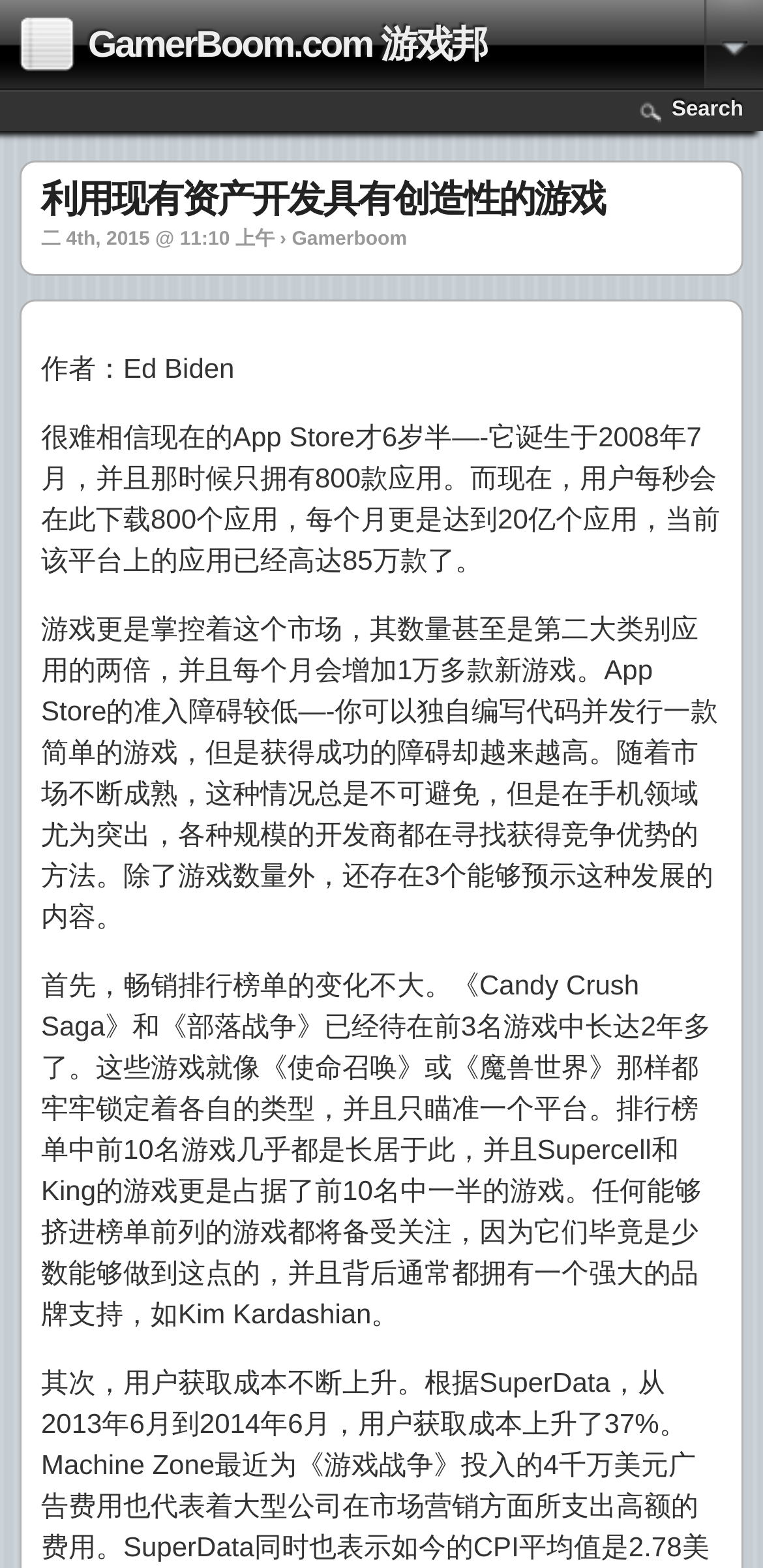What is the ranking of Candy Crush Saga in the sales chart?
Can you give a detailed and elaborate answer to the question?

The ranking of Candy Crush Saga can be inferred from the static text element with the text '《Candy Crush Saga》和《部落战争》已经待在前3名游戏中长达2年多了'.